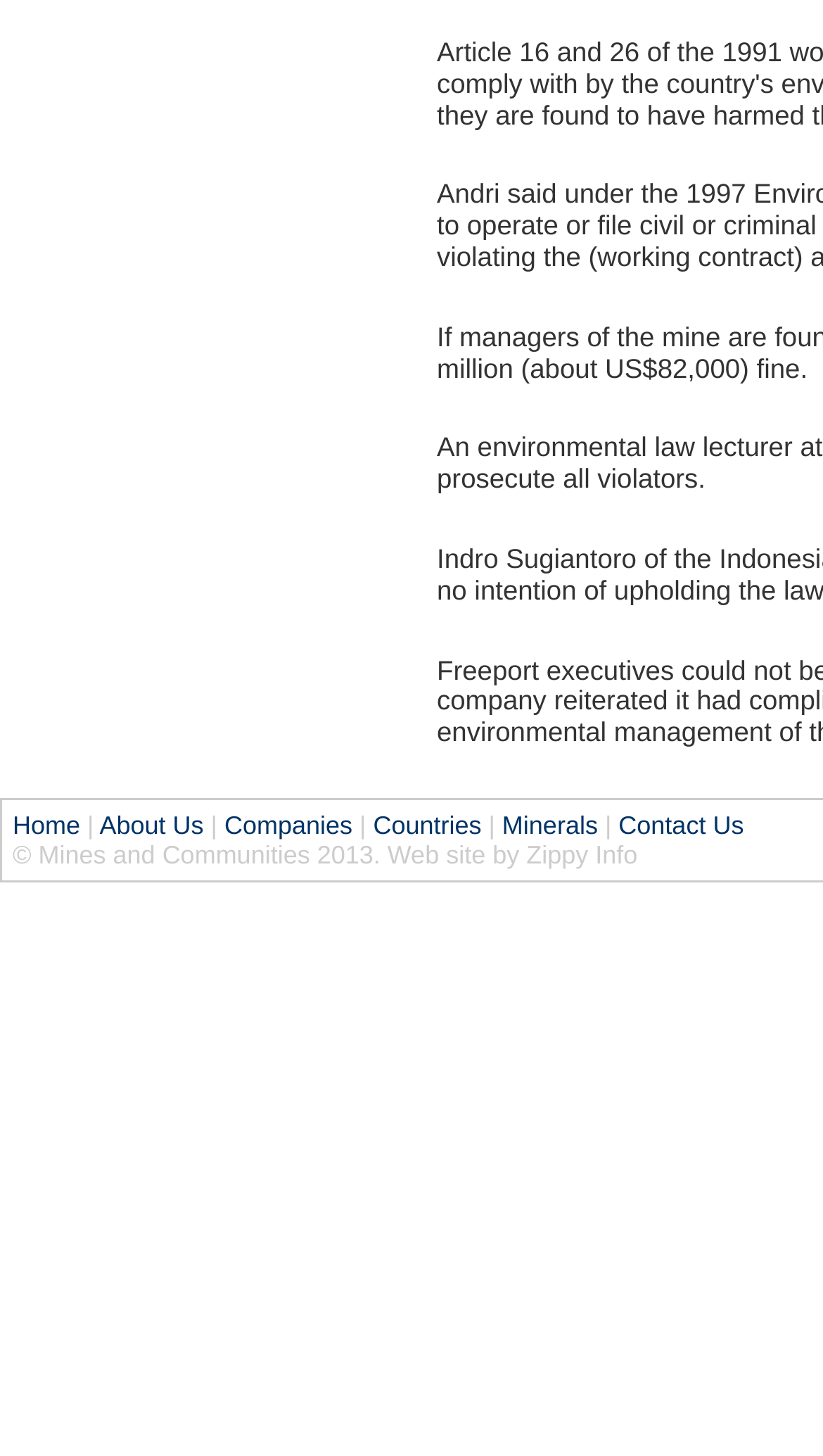Give the bounding box coordinates for the element described as: "About".

None